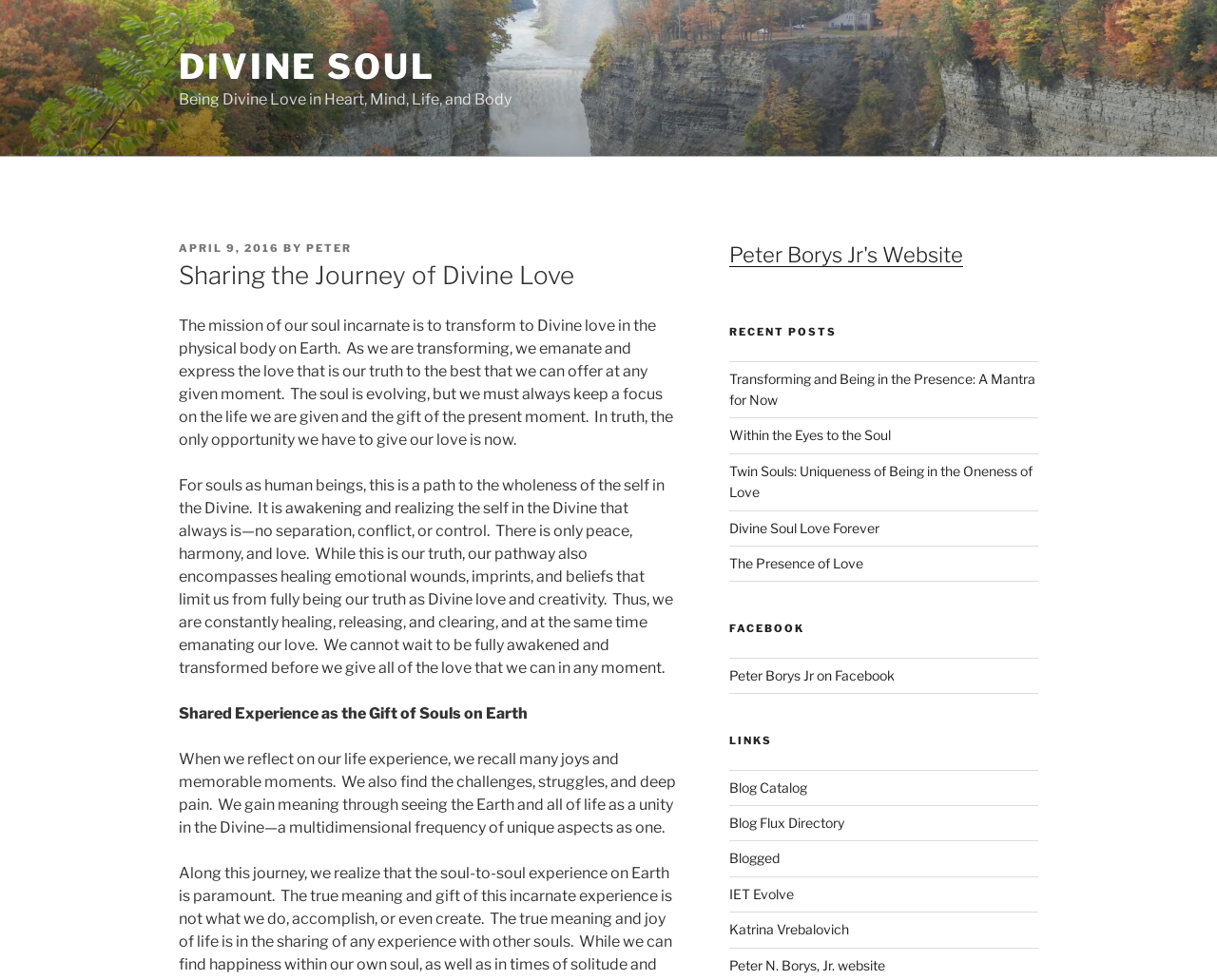Locate the UI element that matches the description Peter Borys Jr on Facebook in the webpage screenshot. Return the bounding box coordinates in the format (top-left x, top-left y, bottom-right x, bottom-right y), with values ranging from 0 to 1.

[0.599, 0.681, 0.735, 0.697]